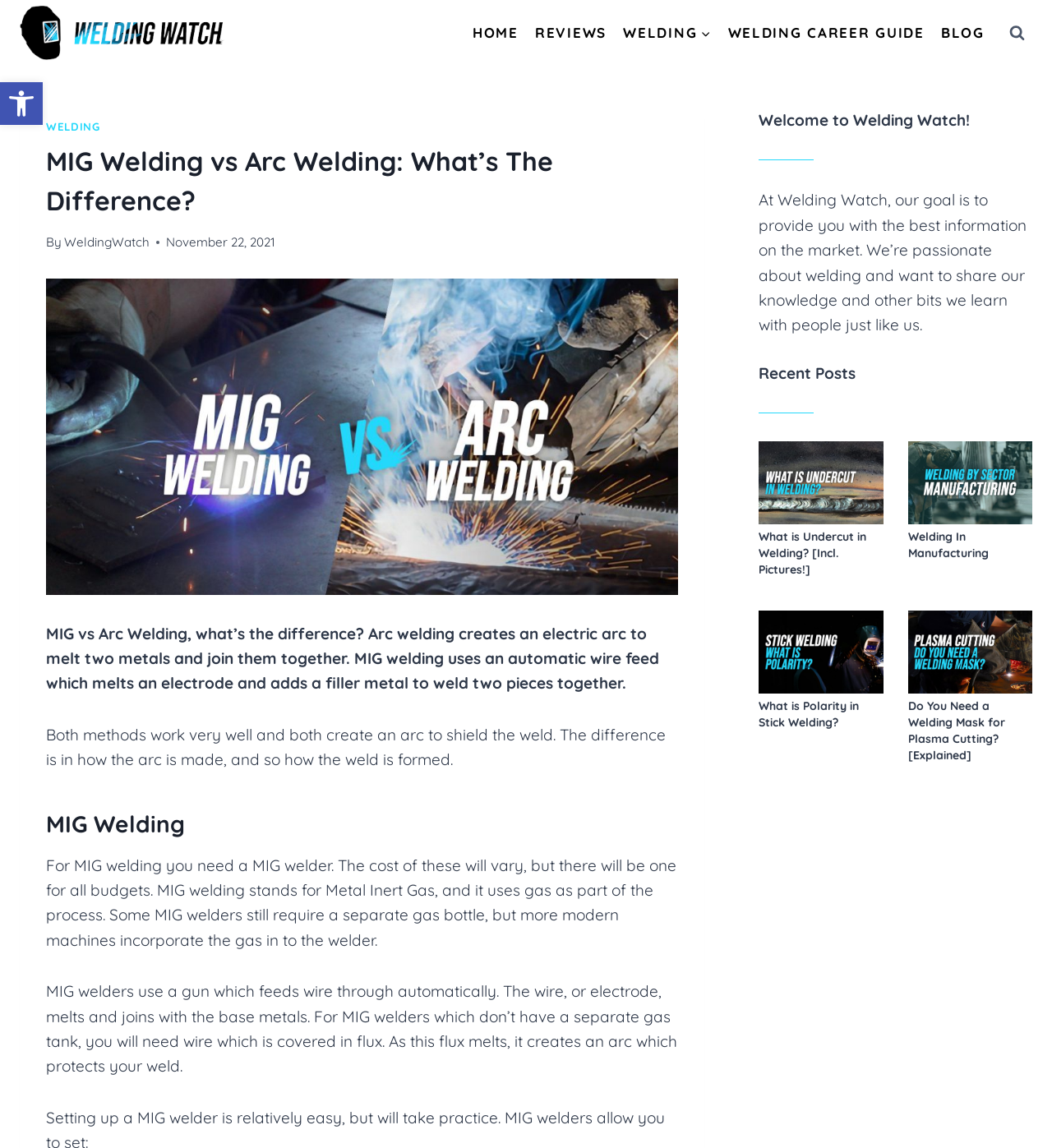Using the information in the image, could you please answer the following question in detail:
What is the purpose of Welding Watch?

According to the webpage, At Welding Watch, the goal is to provide the best information on the market, and they are passionate about welding and want to share their knowledge and other bits they learn with people just like us.